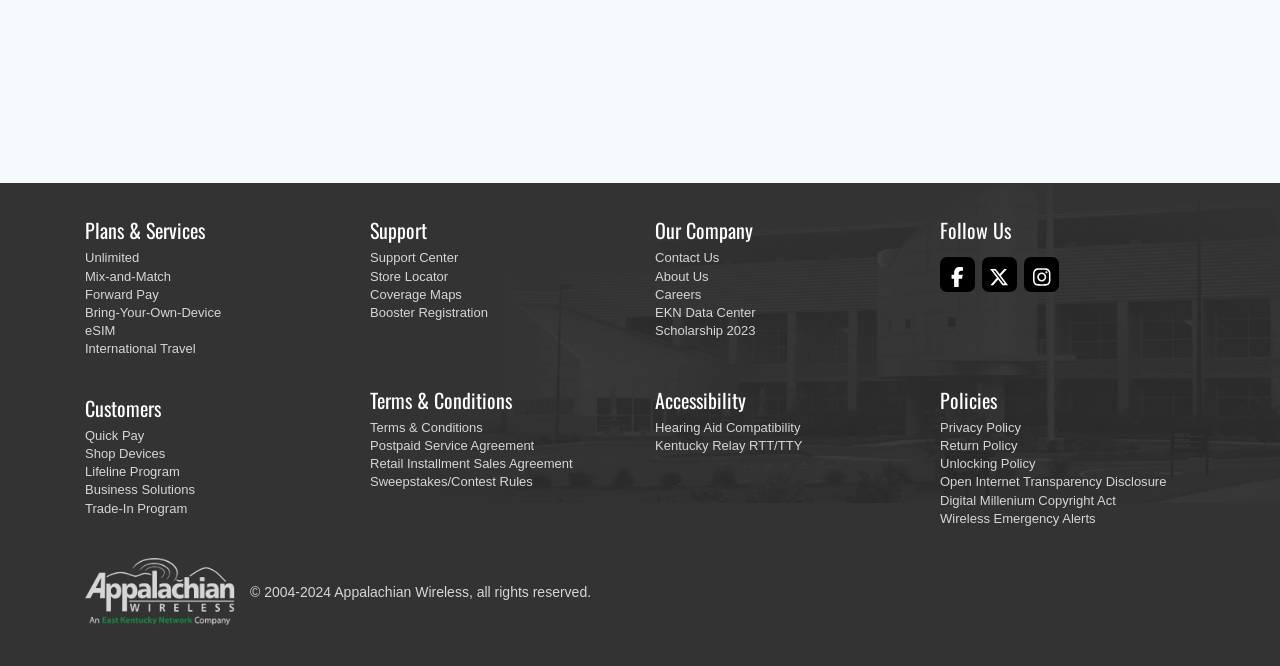Find the bounding box of the UI element described as: "Bring-Your-Own-Device". The bounding box coordinates should be given as four float values between 0 and 1, i.e., [left, top, right, bottom].

[0.066, 0.458, 0.173, 0.481]